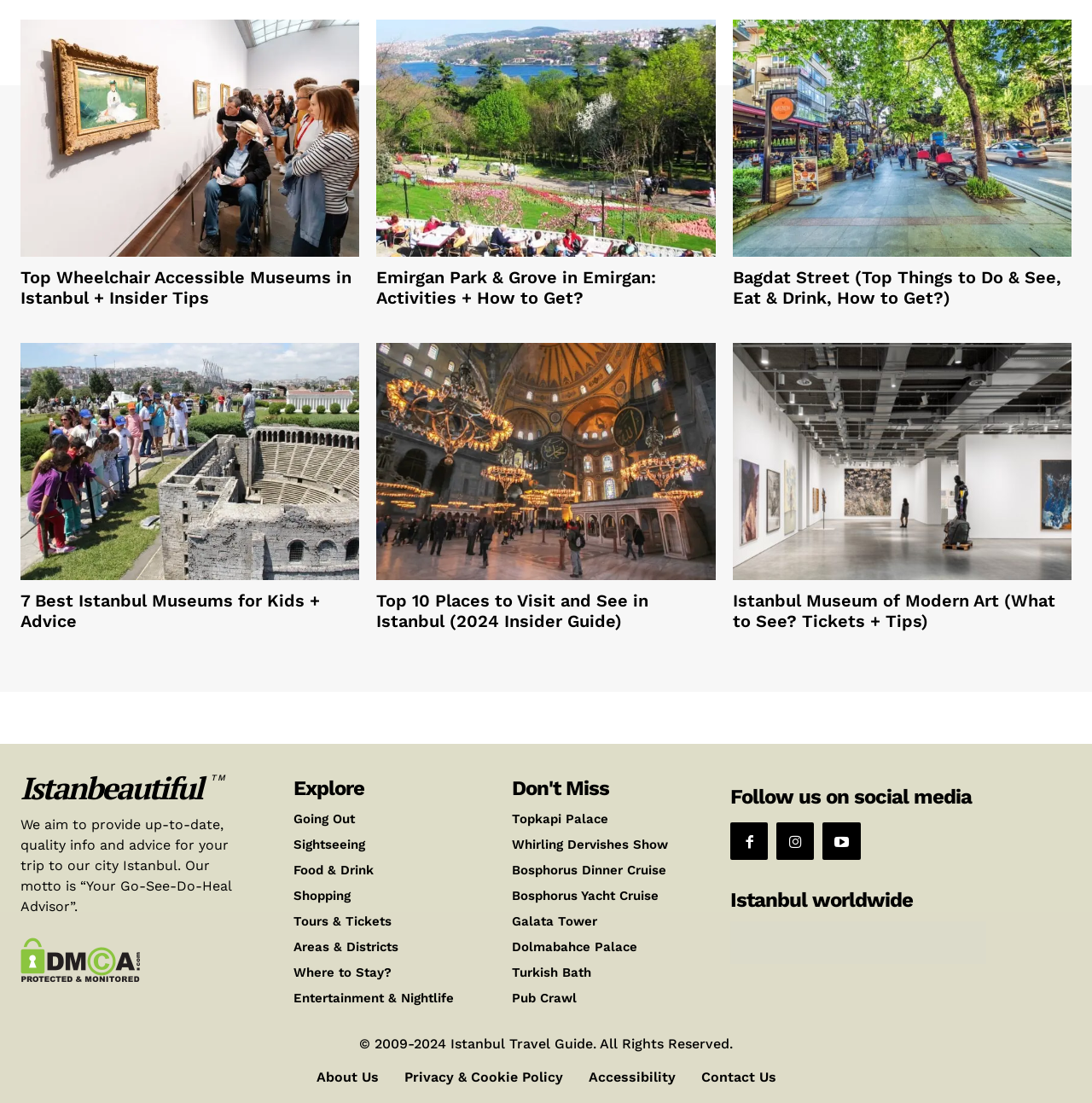Locate the bounding box coordinates of the clickable area needed to fulfill the instruction: "Explore Going Out".

[0.269, 0.735, 0.431, 0.749]